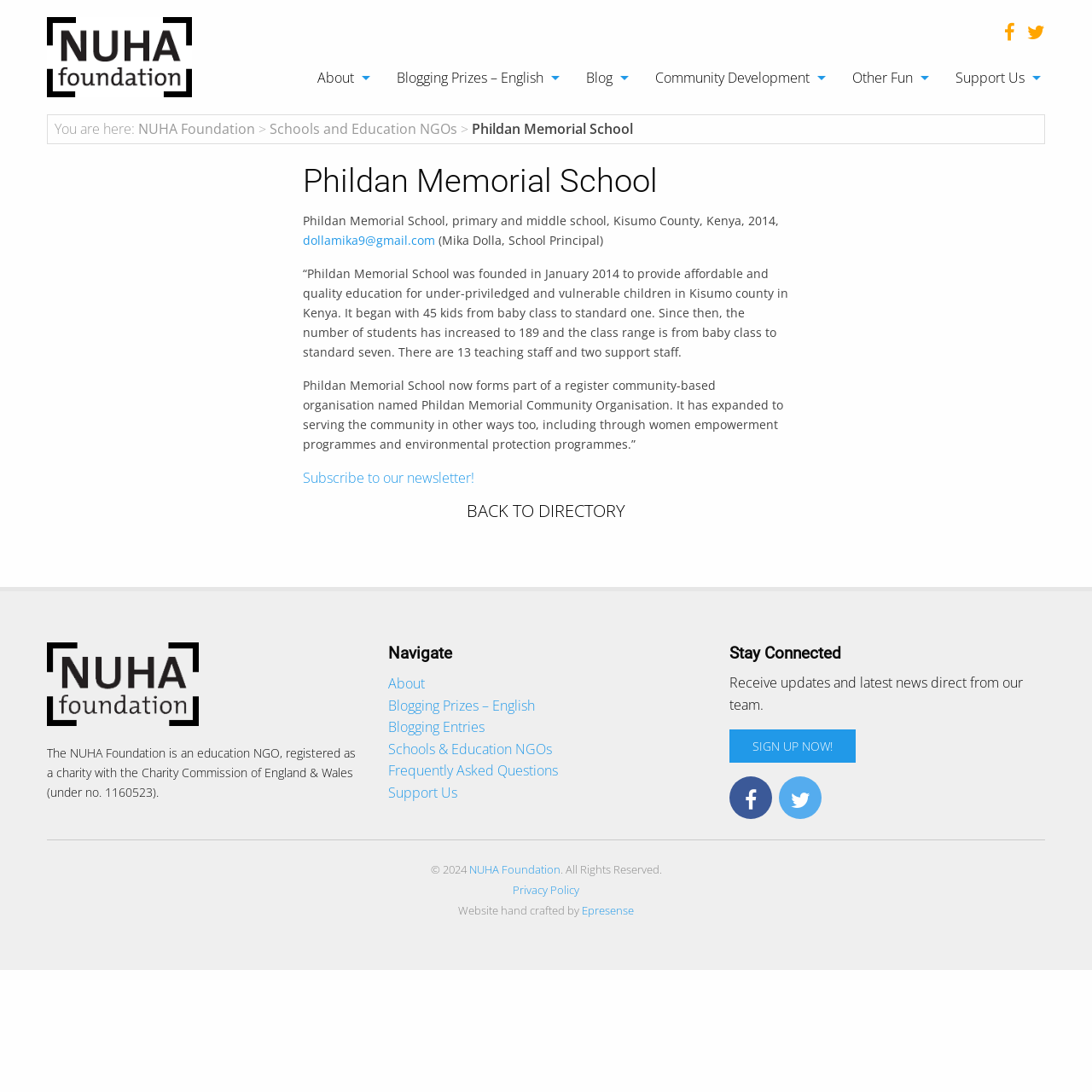Locate the bounding box coordinates of the element I should click to achieve the following instruction: "Go back to the directory".

[0.427, 0.447, 0.573, 0.489]